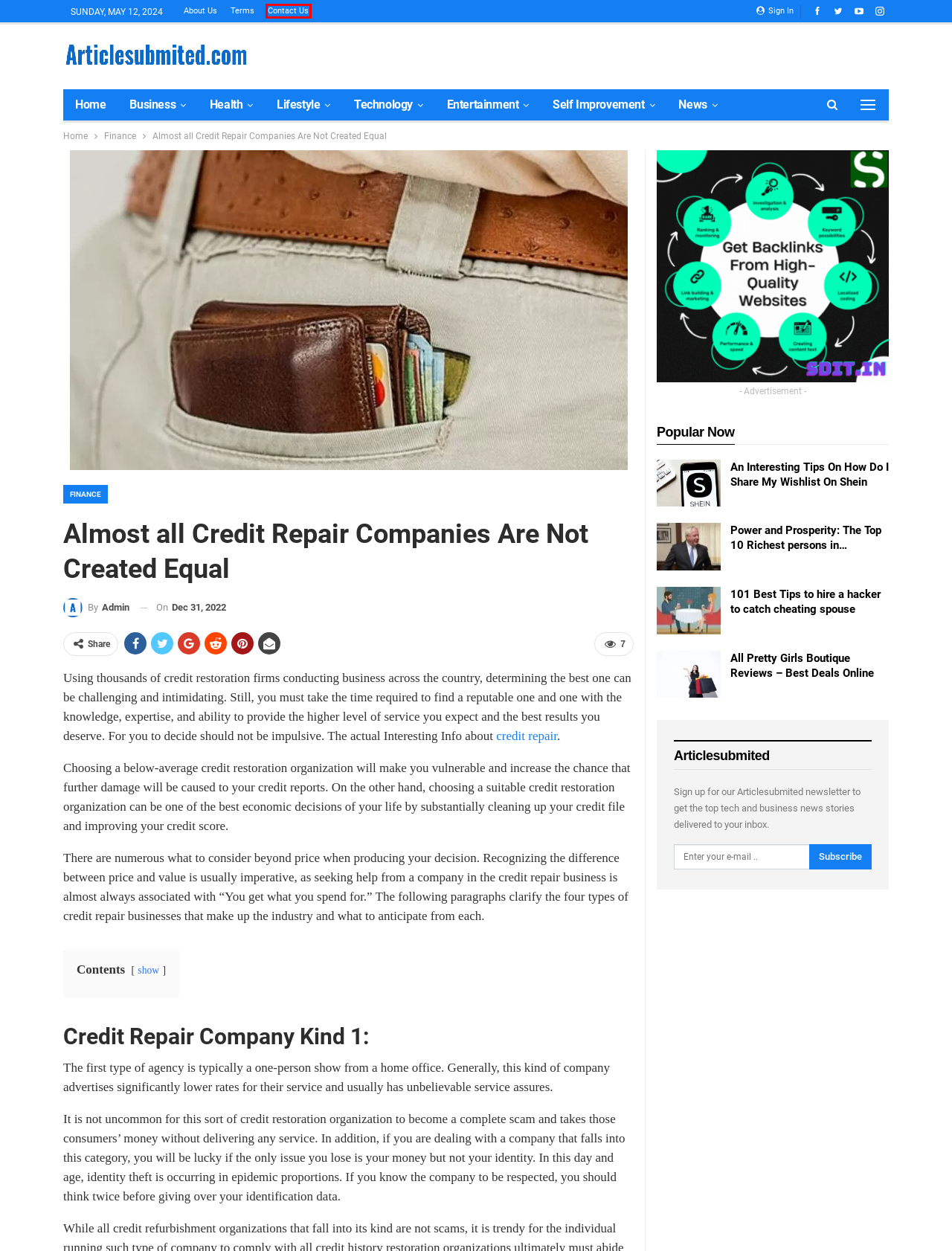Examine the webpage screenshot and identify the UI element enclosed in the red bounding box. Pick the webpage description that most accurately matches the new webpage after clicking the selected element. Here are the candidates:
A. Technology - Articlesubmited
B. Contact us - Articlesubmited
C. 101 Best Tips to hire a hacker to catch cheating spouse - Articlesubmited
D. News - Articlesubmited
E. sdit - Users - SEOClerks
F. About us - Articlesubmited
G. admin - Articlesubmited
H. All Pretty Girls Boutique Reviews - Best Deals Online - Articlesubmited

B